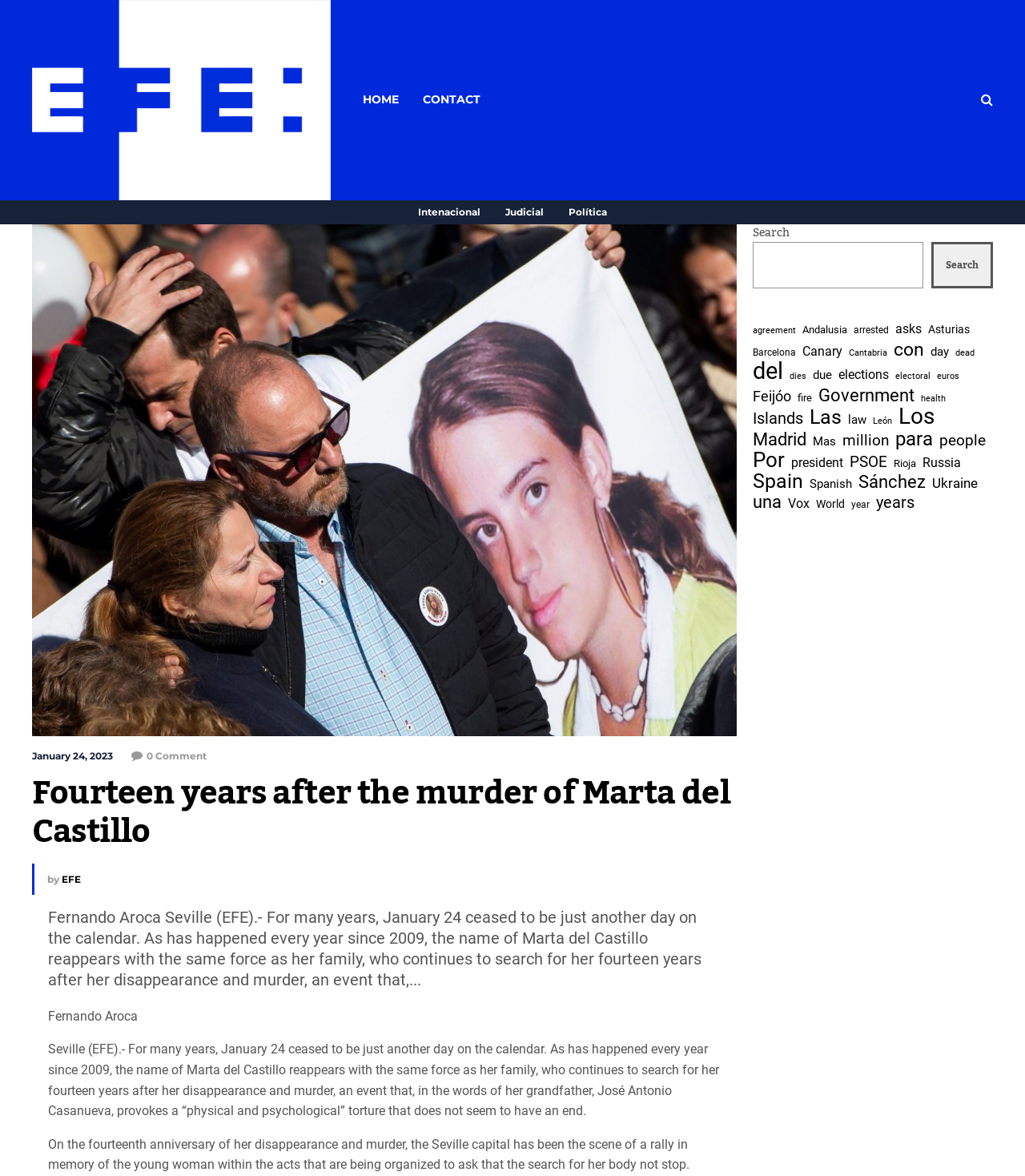Create an in-depth description of the webpage, covering main sections.

This webpage appears to be a news article about the 14th anniversary of Marta del Castillo's murder. At the top left, there is a logo image with a link to the theme logo. Next to it, there are two links to "HOME" and "CONTACT". On the top right, there is a search bar with a search button.

Below the search bar, there are several links to different categories, such as "Intenacional", "Judicial", and "Política". Underneath these links, there is a heading that reads "Fourteen years after the murder of Marta del Castillo" followed by the author's name, "EFE", and the date "January 24, 2023".

The main content of the article is a long paragraph that describes the event and its impact on the family. The text is divided into three sections, with the first section describing the event, the second section quoting the grandfather of the victim, and the third section mentioning a rally in memory of the young woman.

On the right side of the page, there is a long list of links to various news topics, such as "Andalusia", "arrested", "asks", and many others. These links are organized in a vertical column and take up most of the right side of the page.